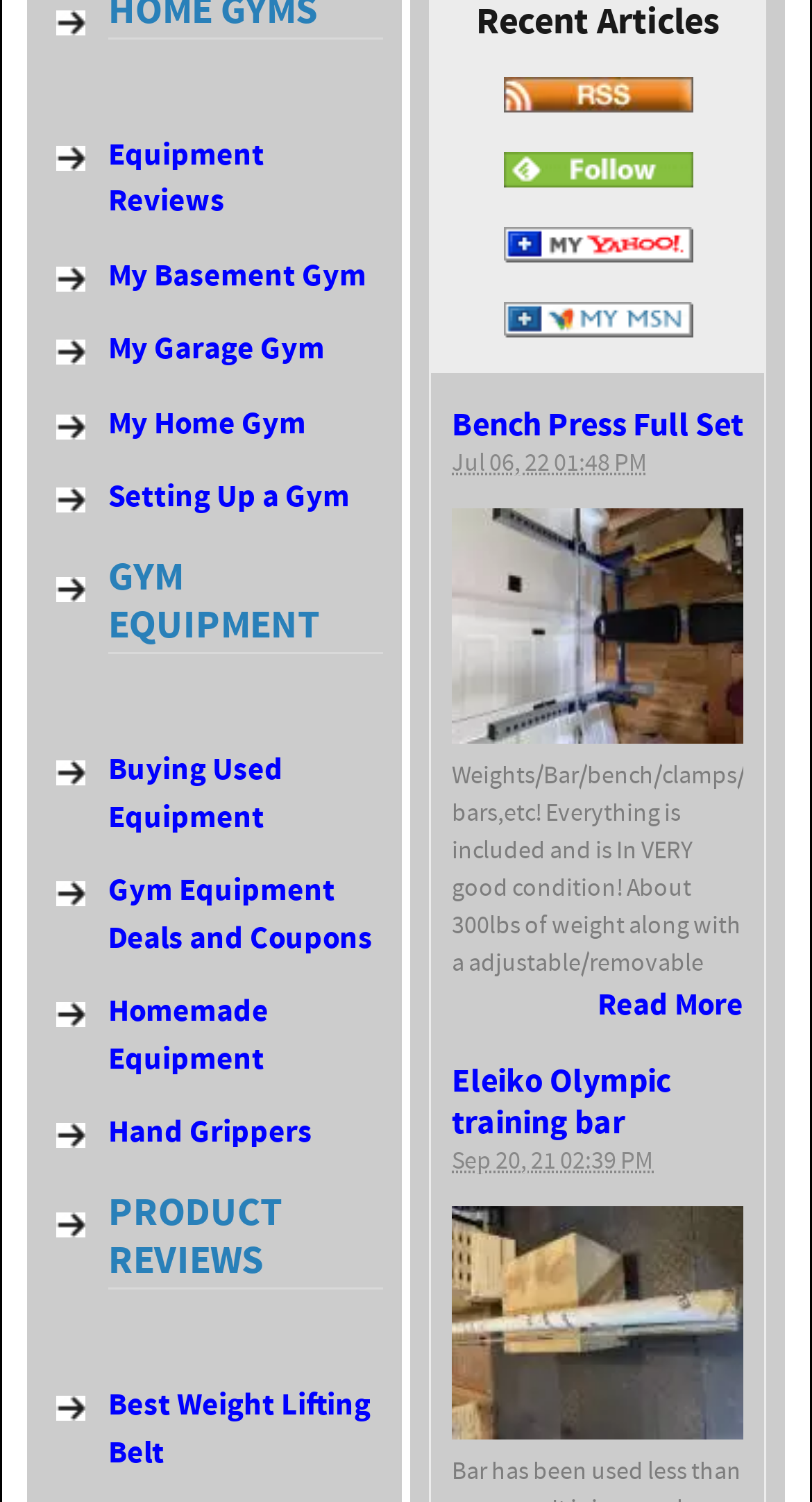Please answer the following question using a single word or phrase: What is the date of the latest article?

Jul 06, 22